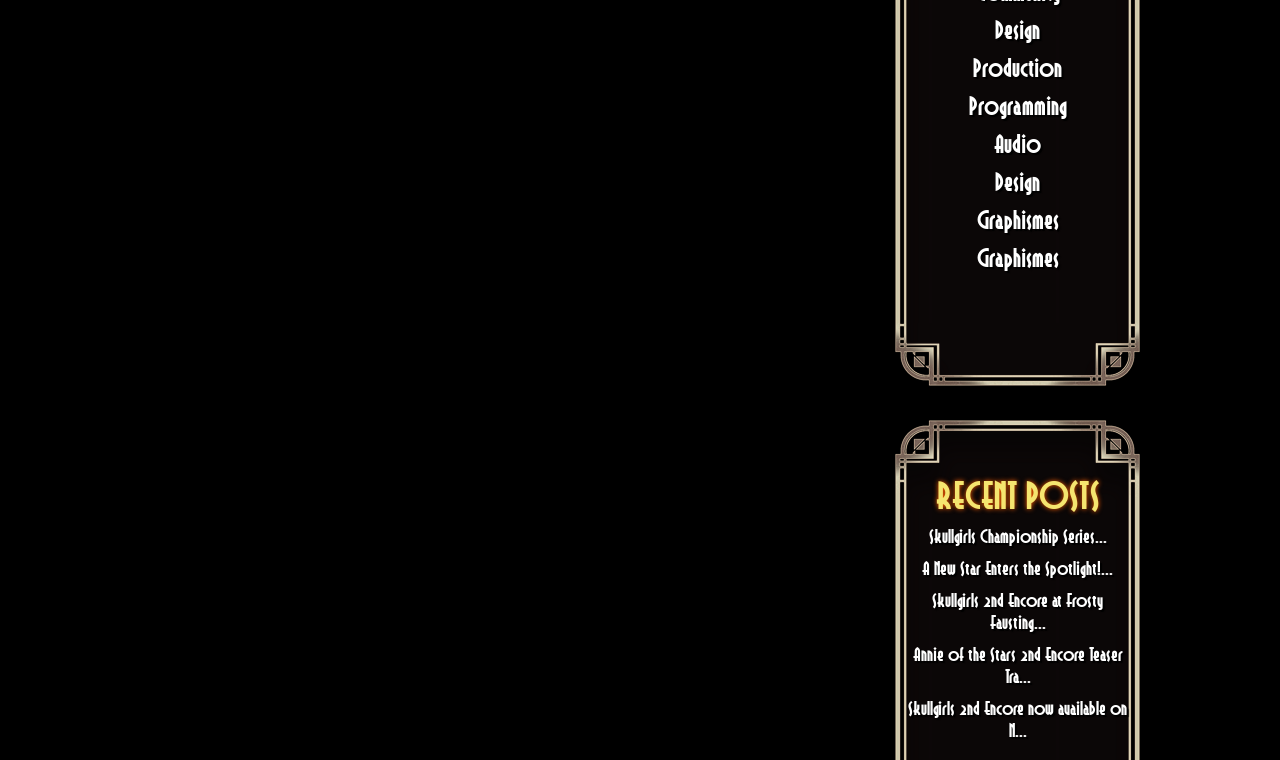Can you find the bounding box coordinates for the element to click on to achieve the instruction: "Read Skullgirls Championship Series article"?

[0.725, 0.691, 0.864, 0.72]